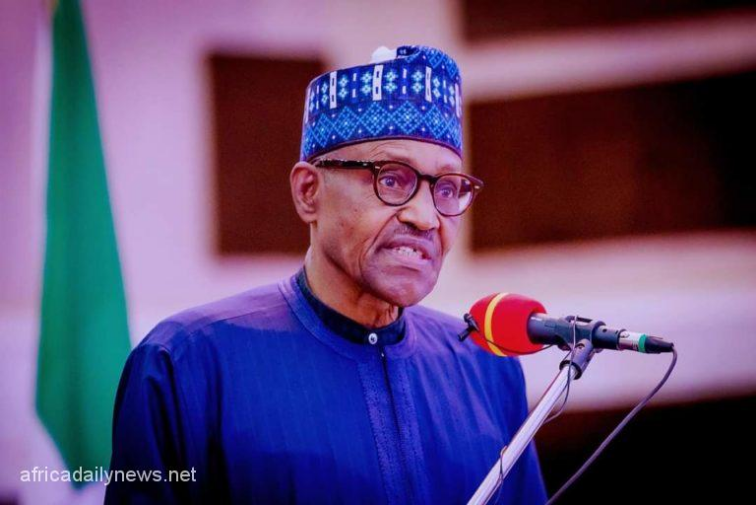From the details in the image, provide a thorough response to the question: What does the green backdrop symbolize?

The green backdrop behind President Muhammadu Buhari symbolizes Nigeria, which is a nod to the country's national pride and identity. The use of green, a color often associated with nature and growth, reinforces the sense of national pride and celebration on this Independence Day.